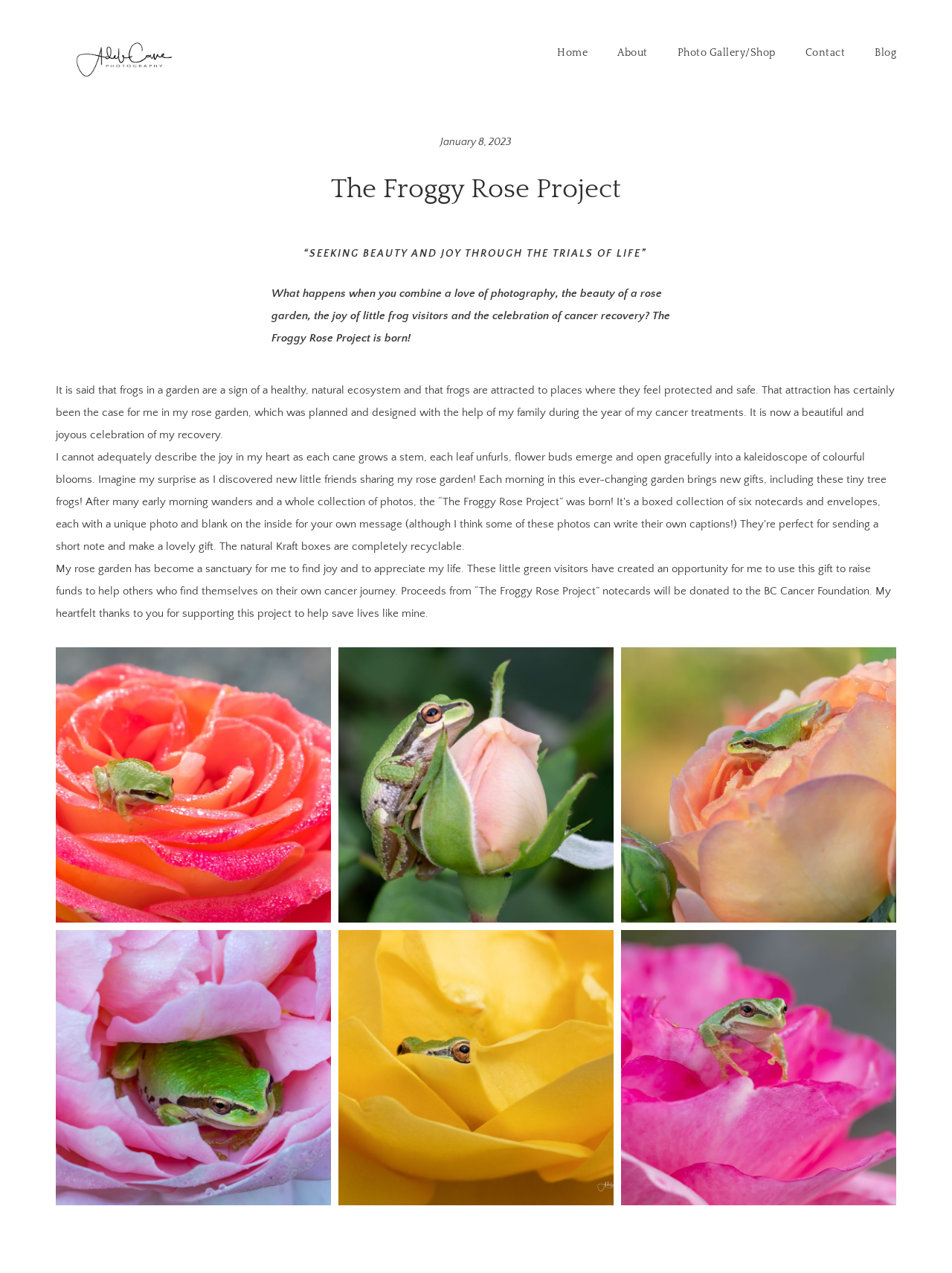Using the information shown in the image, answer the question with as much detail as possible: What is the author's current status?

The author's current status is that they have recovered from cancer, as mentioned in the text 'the celebration of cancer recovery' and 'My heartfelt thanks to you for supporting this project to help save lives like mine.'